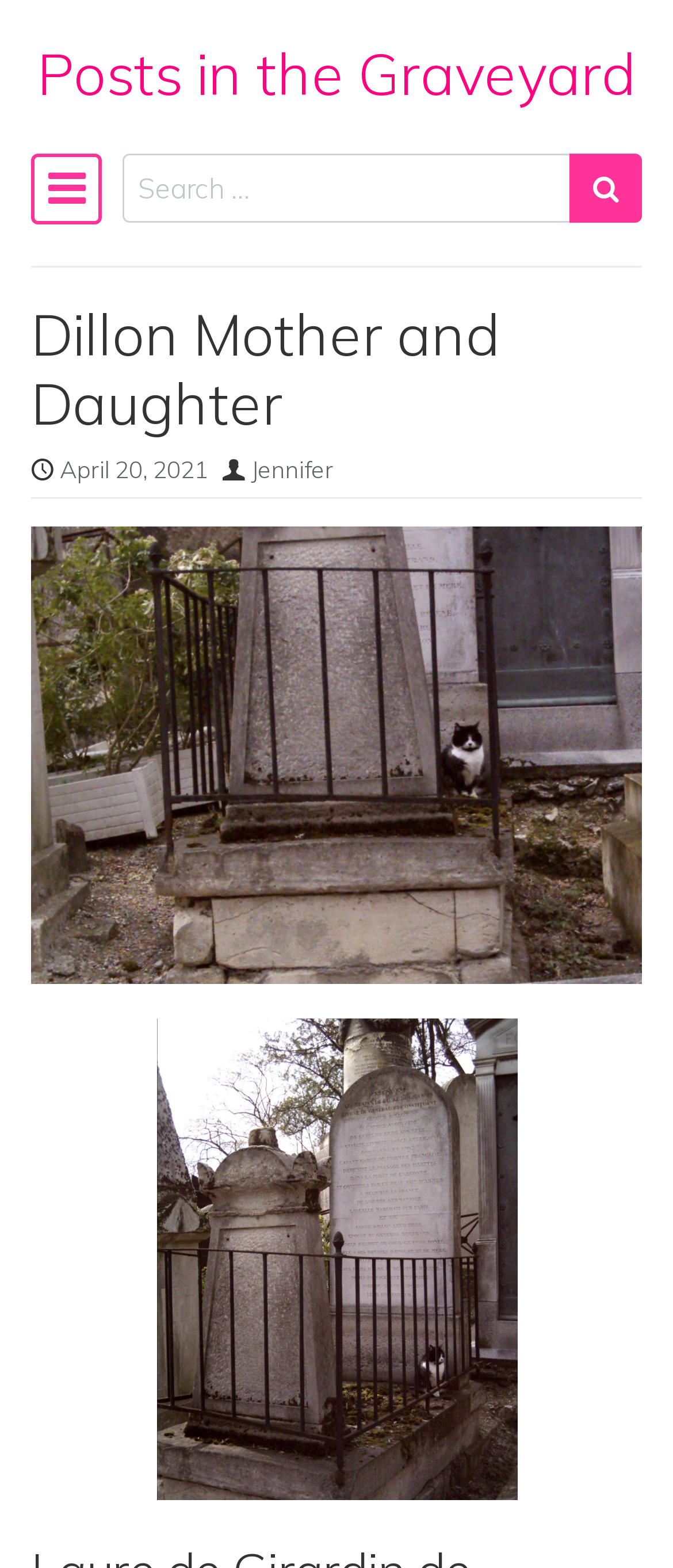Can you identify and provide the main heading of the webpage?

Dillon Mother and Daughter